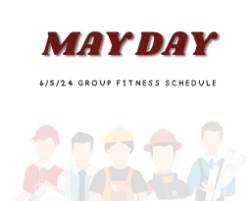What is the purpose of the event?
Provide a thorough and detailed answer to the question.

The purpose of the event is a fitness event, as indicated by the title 'May Day 2024 Group Fitness Schedule', which aims to foster camaraderie among participants.